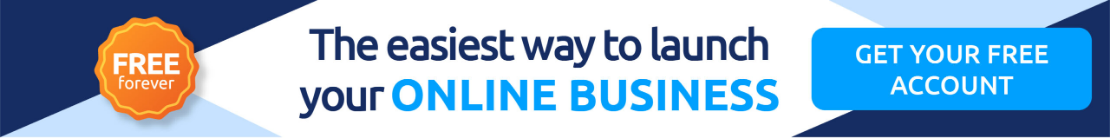Please provide a detailed answer to the question below by examining the image:
What is the color of the button?

The caption describes the button as bright blue, which invites users to 'GET YOUR FREE ACCOUNT', underscoring the straightforwardness of signing up and initiating their entrepreneurial journey.